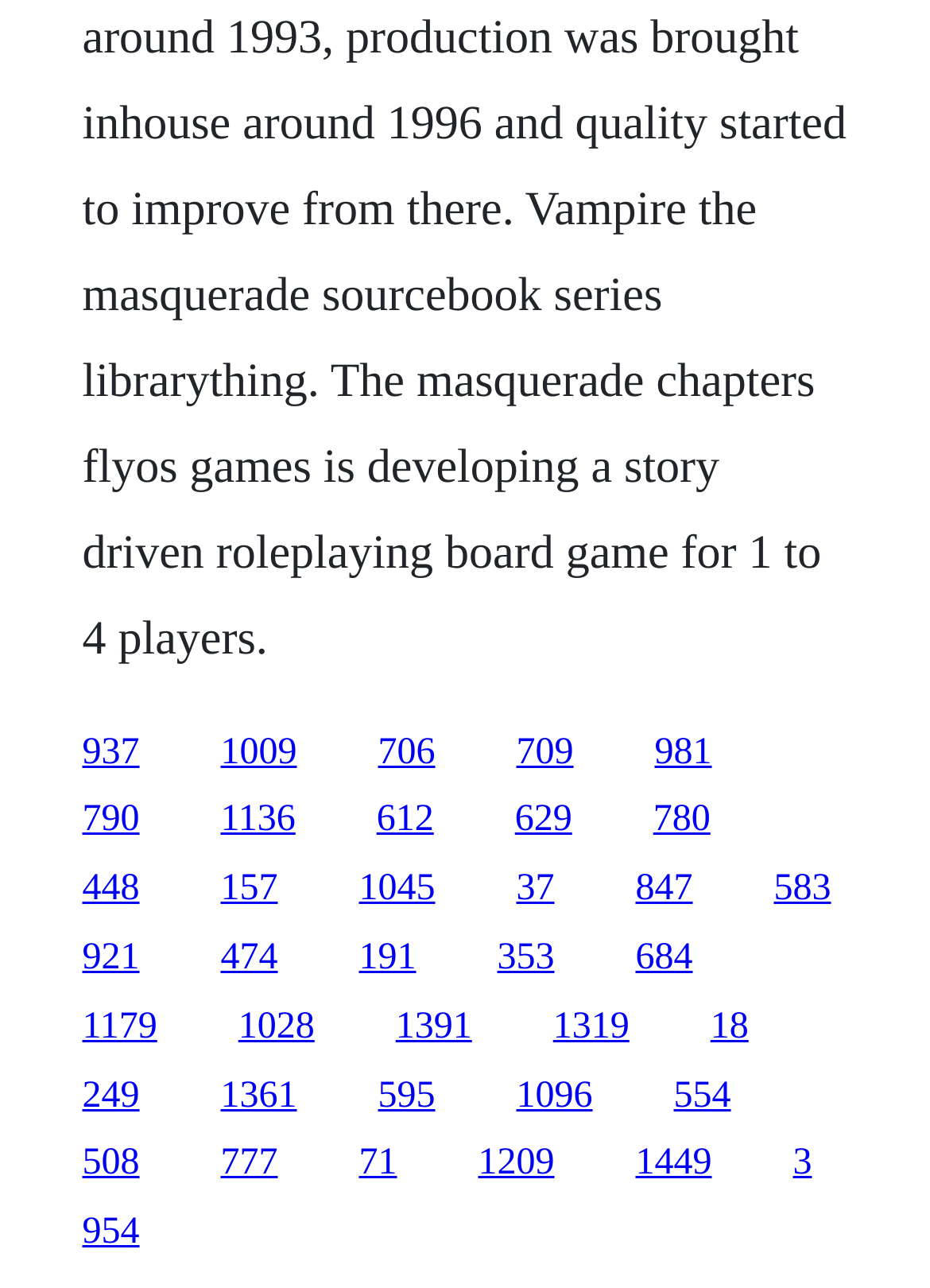What is the horizontal position of the last link?
Please analyze the image and answer the question with as much detail as possible.

I looked at the x1 coordinate of the last link element, which is 0.853, indicating its horizontal position on the webpage.